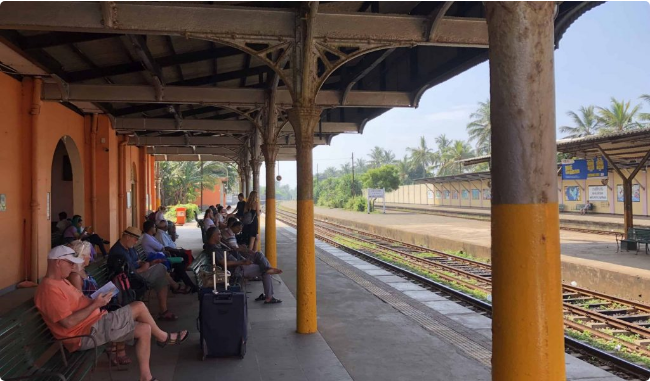Please give a concise answer to this question using a single word or phrase: 
What are the passengers doing on the benches?

waiting for their trains